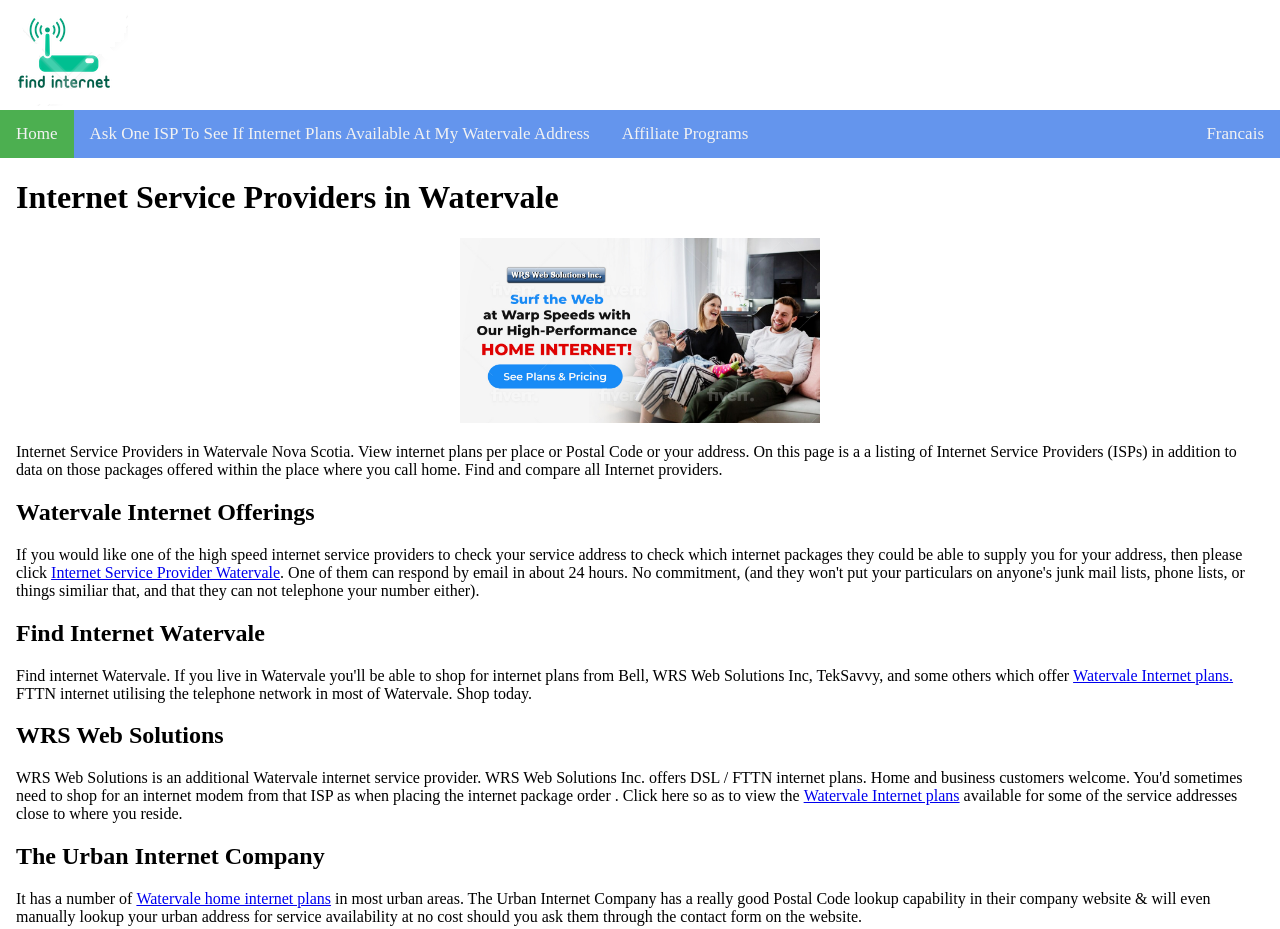What is The Urban Internet Company's capability?
Based on the image, please offer an in-depth response to the question.

According to the webpage, The Urban Internet Company has a Postal Code lookup capability on their website, which allows users to check service availability at their address. Additionally, they will even manually lookup the user's urban address for service availability at no cost if requested through their contact form.